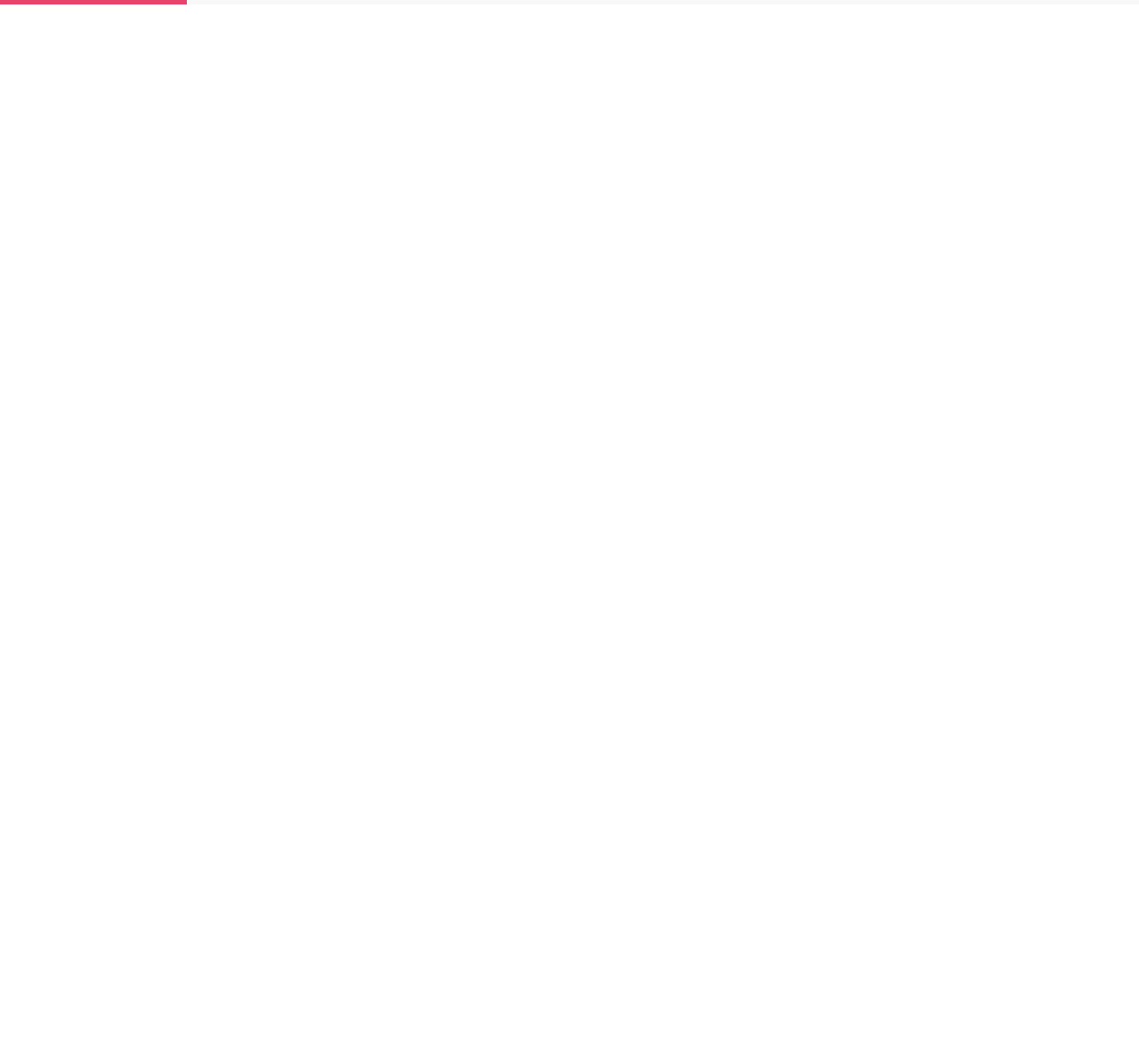How long does DebtCrusher take to respond to enquiries?
Using the image as a reference, answer the question with a short word or phrase.

Within 24 hours